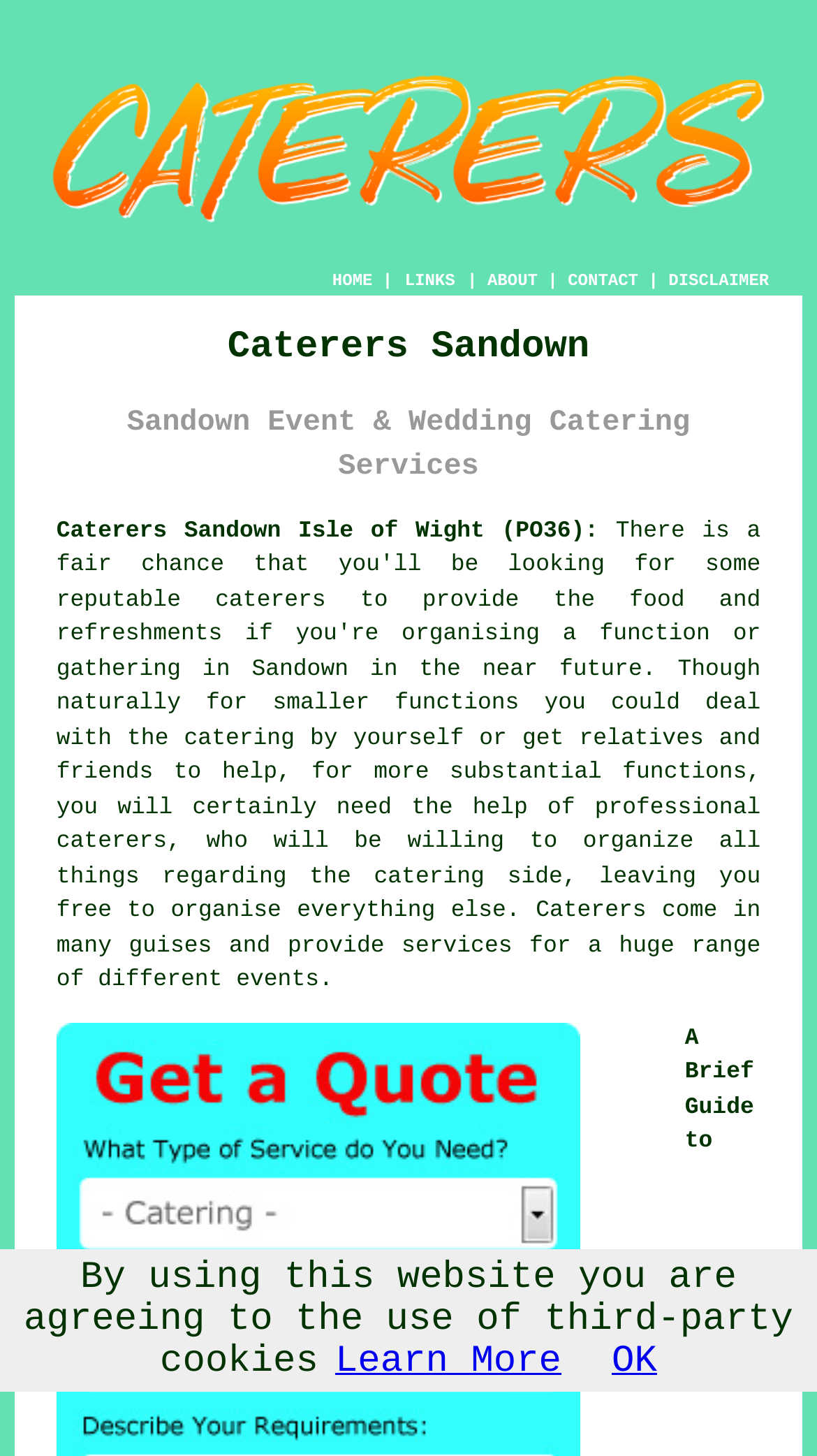Consider the image and give a detailed and elaborate answer to the question: 
What type of services does the website offer?

Based on the webpage content, it is clear that the website offers catering services, specifically for events and weddings in Sandown, Isle of Wight.